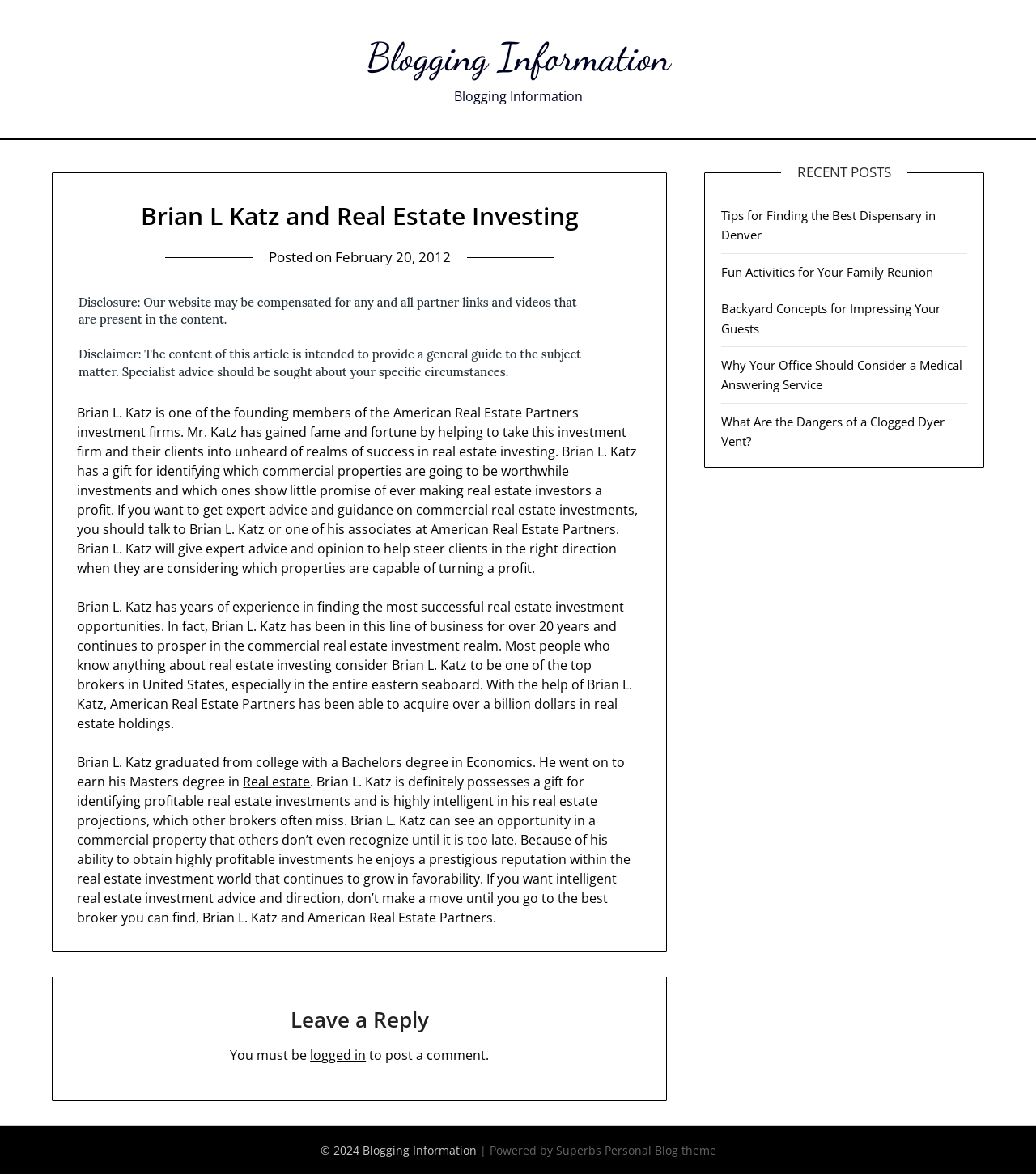Locate the bounding box of the UI element described by: "November 5, 2018" in the given webpage screenshot.

None